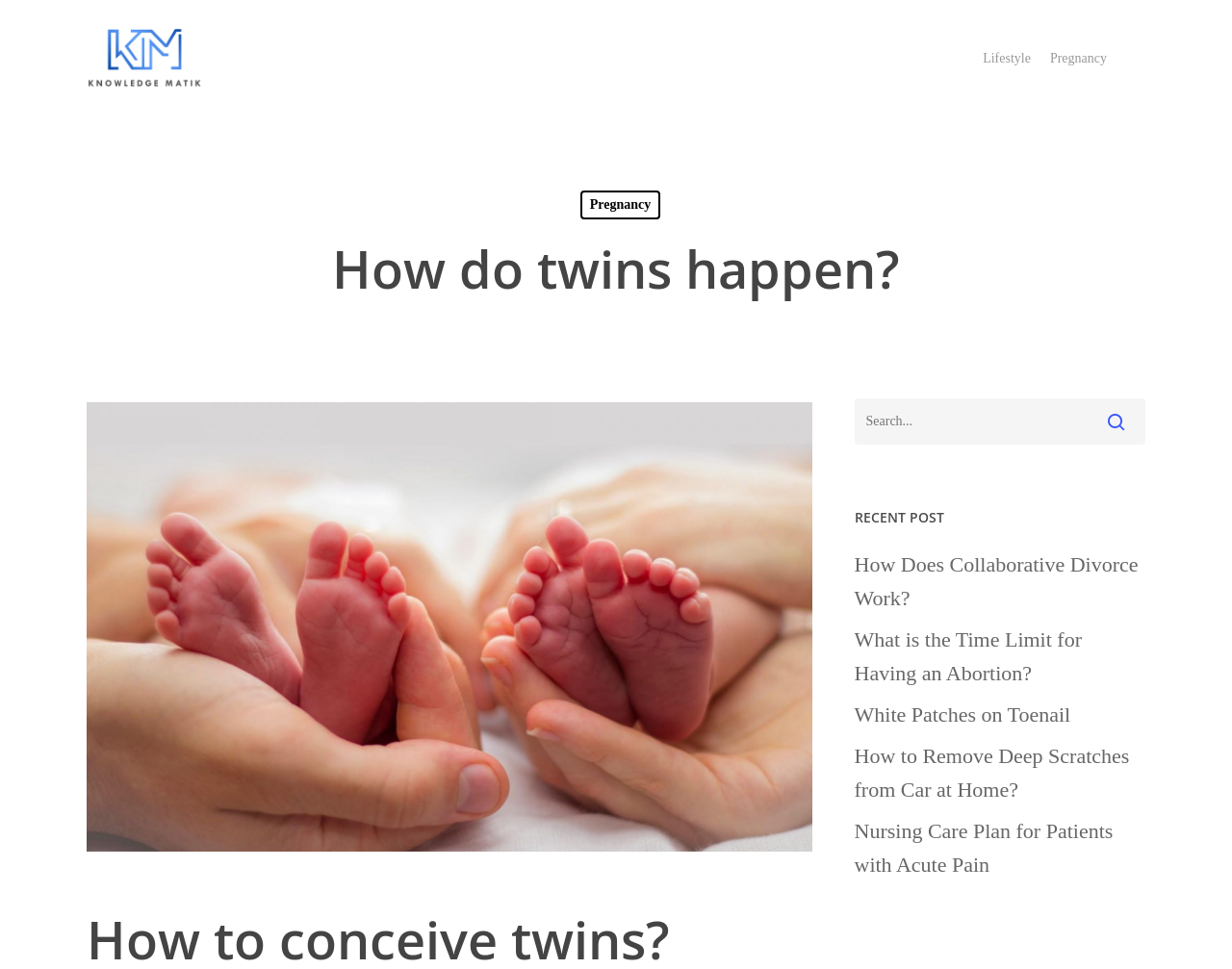Please find the bounding box coordinates for the clickable element needed to perform this instruction: "learn about collaborative divorce".

[0.693, 0.565, 0.93, 0.635]